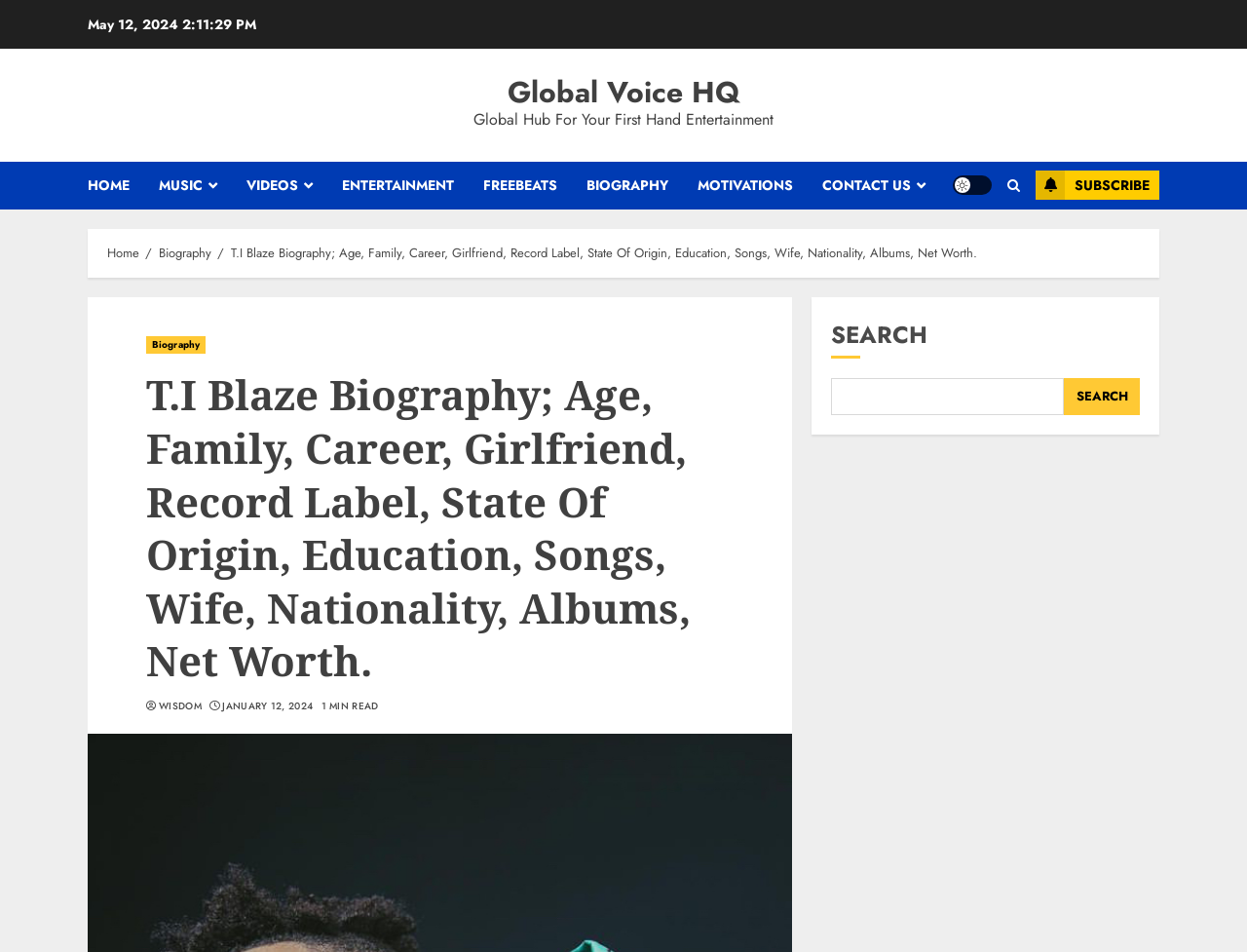Please look at the image and answer the question with a detailed explanation: How many navigation links are available in the breadcrumbs section?

The breadcrumbs section is located below the top navigation bar, and it contains three links: 'Home', 'Biography', and 'T.I Blaze Biography; Age, Family, Career, Girlfriend, Record Label, State Of Origin, Education, Songs, Wife, Nationality, Albums, Net Worth.'.